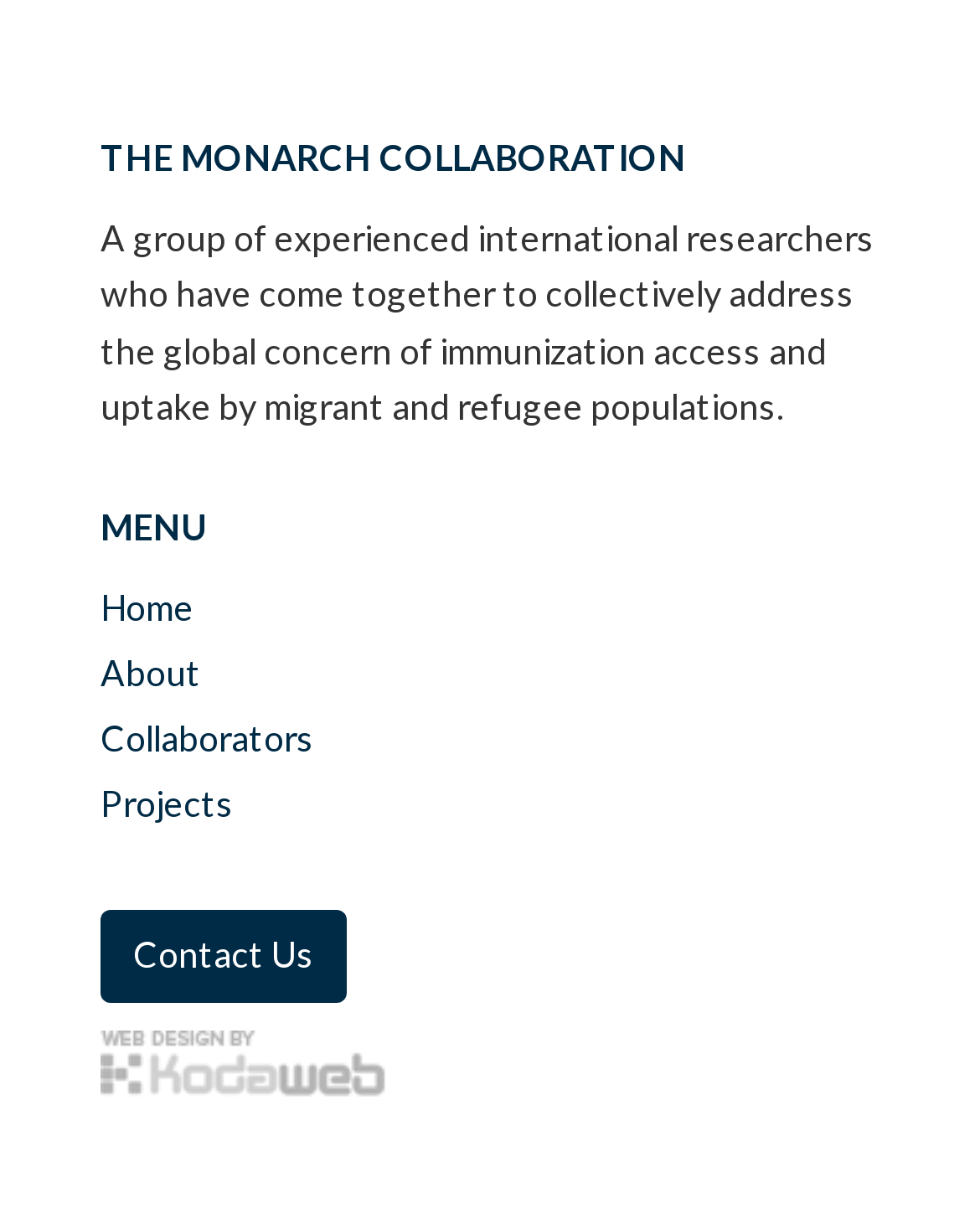What is the position of the 'About' menu item?
Provide a fully detailed and comprehensive answer to the question.

The position of the 'About' menu item can be determined by looking at the link elements under the 'MENU' heading, and 'About' is the second item in the list.